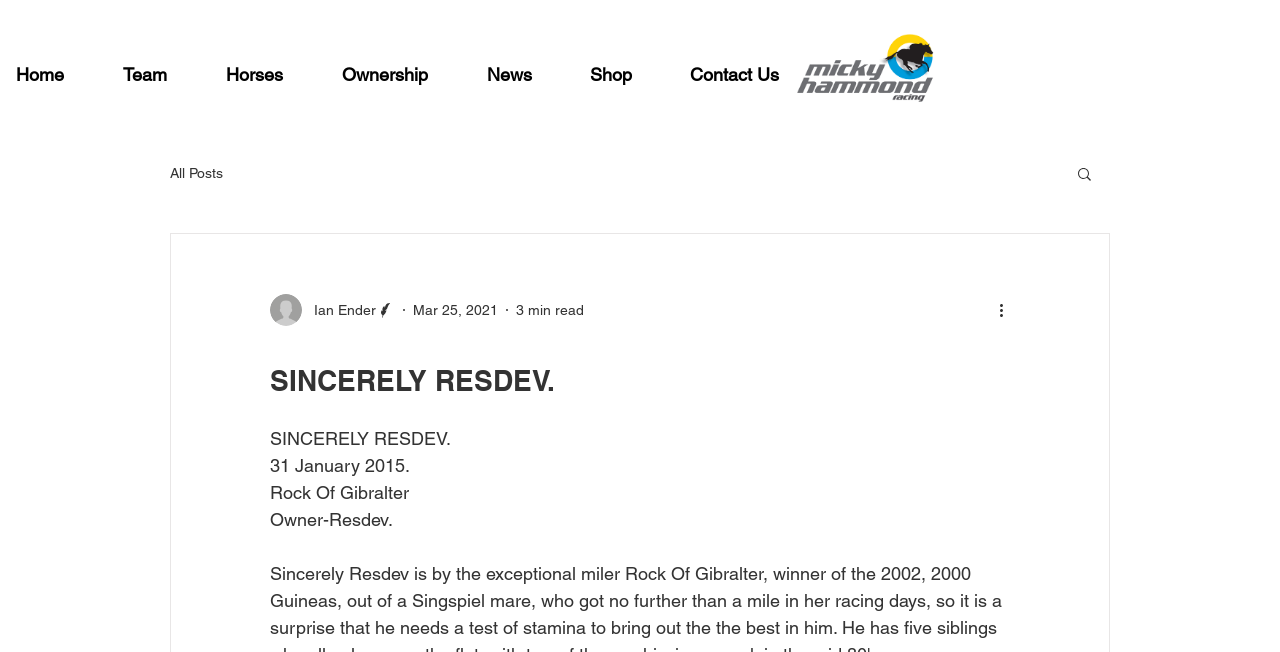Please locate the bounding box coordinates of the element that should be clicked to complete the given instruction: "Click on the Team link".

[0.062, 0.09, 0.142, 0.14]